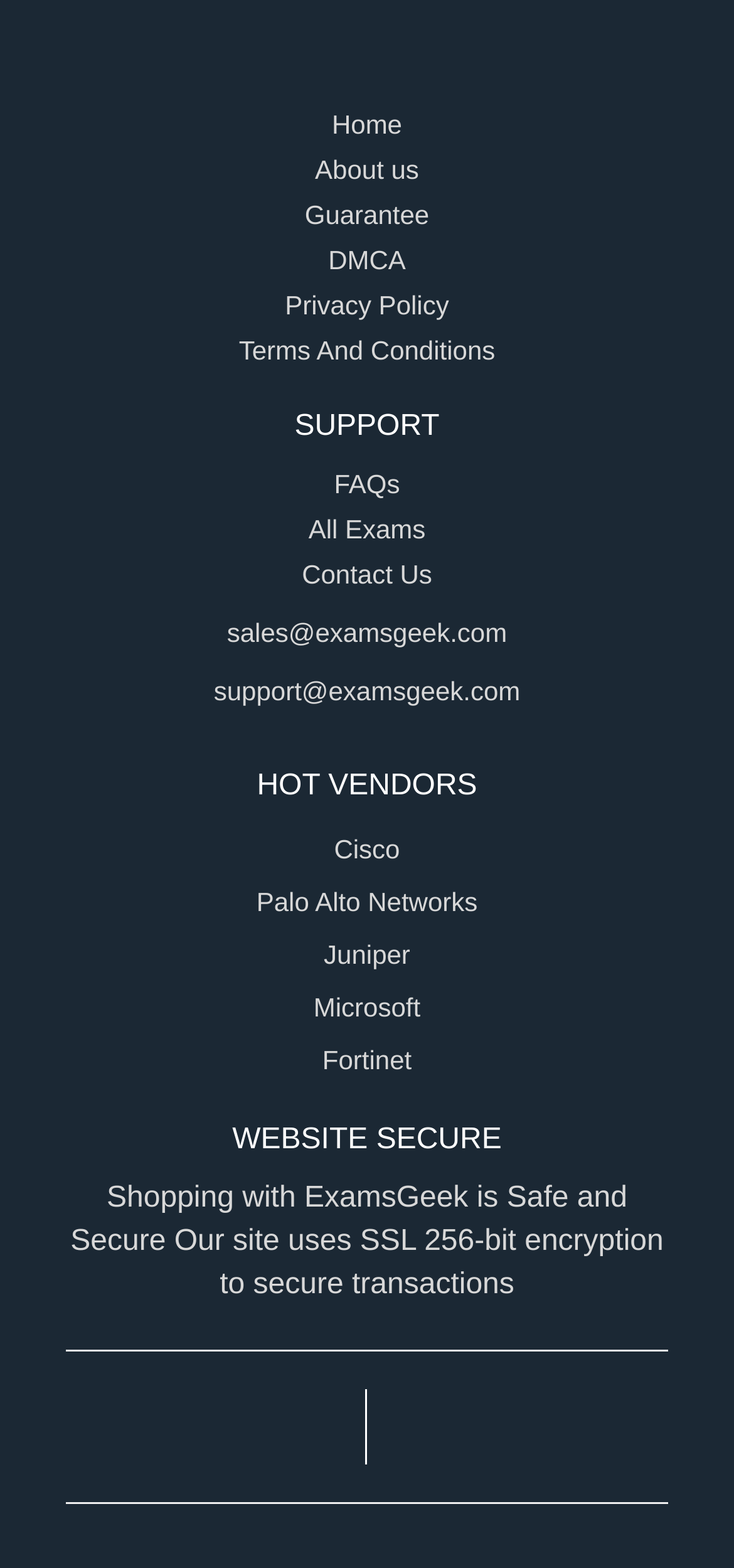Determine the coordinates of the bounding box that should be clicked to complete the instruction: "Contact Us". The coordinates should be represented by four float numbers between 0 and 1: [left, top, right, bottom].

[0.411, 0.354, 0.589, 0.378]